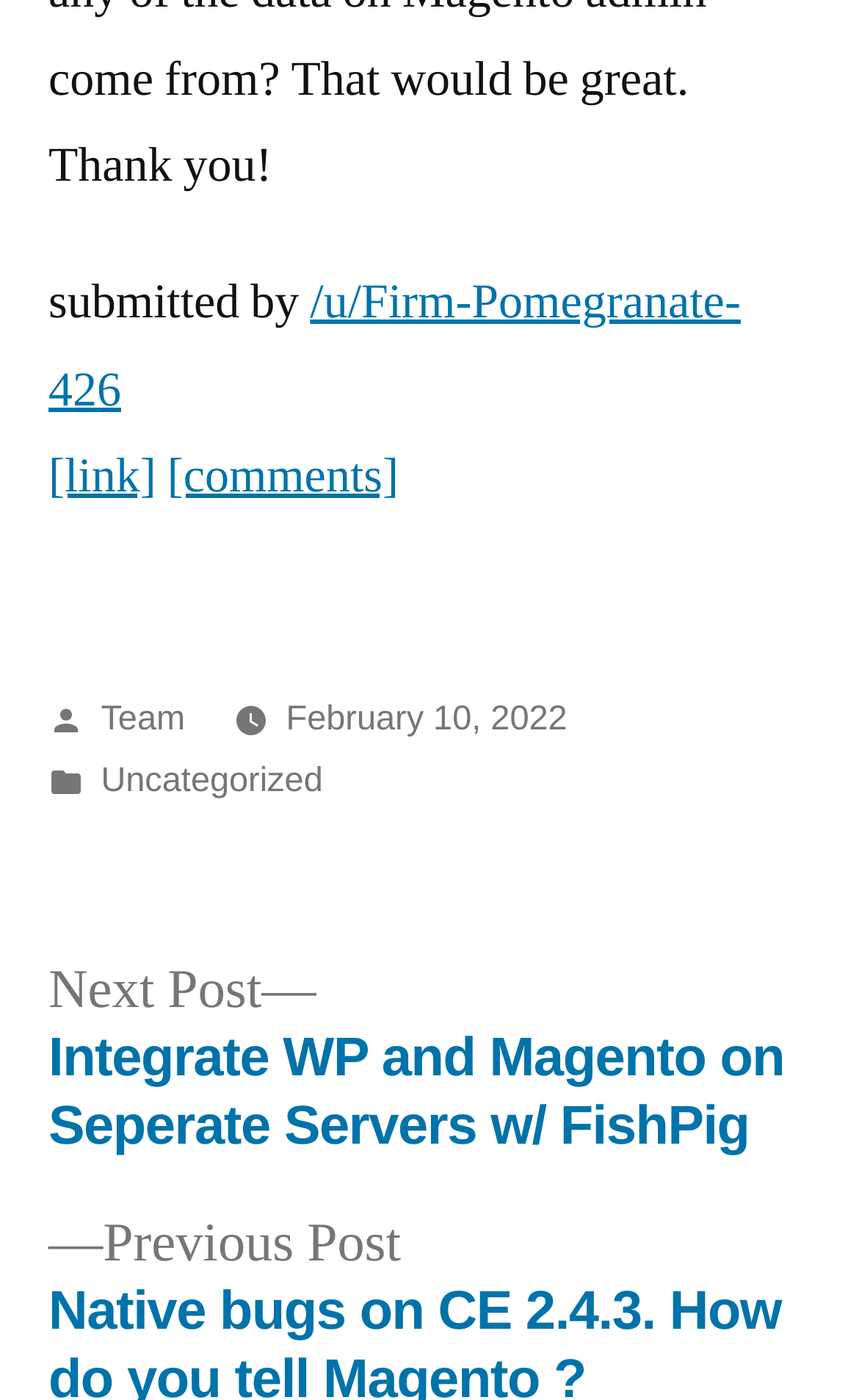What is the category of the post?
Look at the screenshot and provide an in-depth answer.

I found the answer by looking at the footer section of the webpage, where it says 'Posted in' followed by a link to 'Uncategorized', indicating that this is the category of the post.